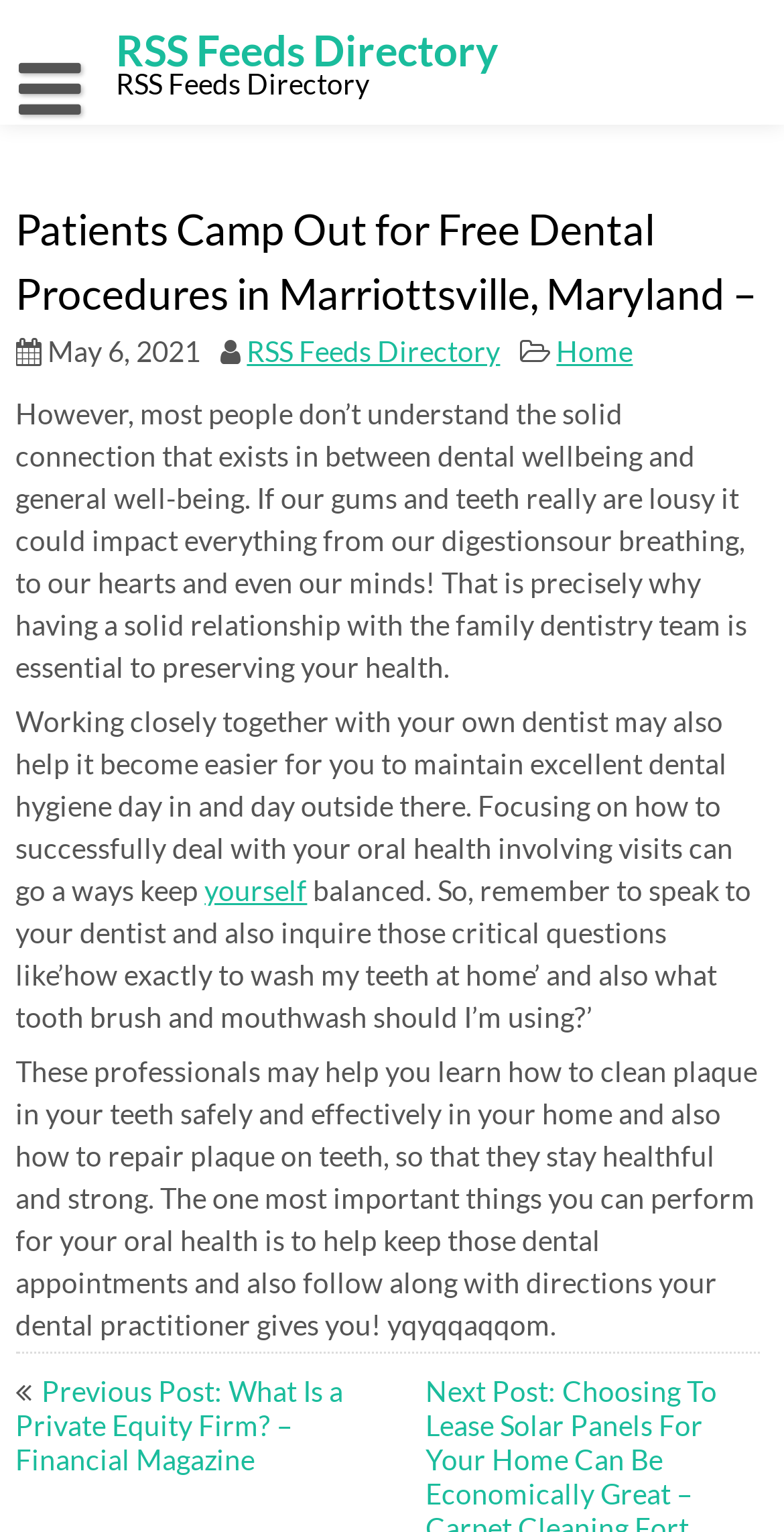What is the date of the article?
Please answer the question with as much detail as possible using the screenshot.

The date of the article is mentioned in the time element, which is 'May 6, 2021', indicating when the article was published.